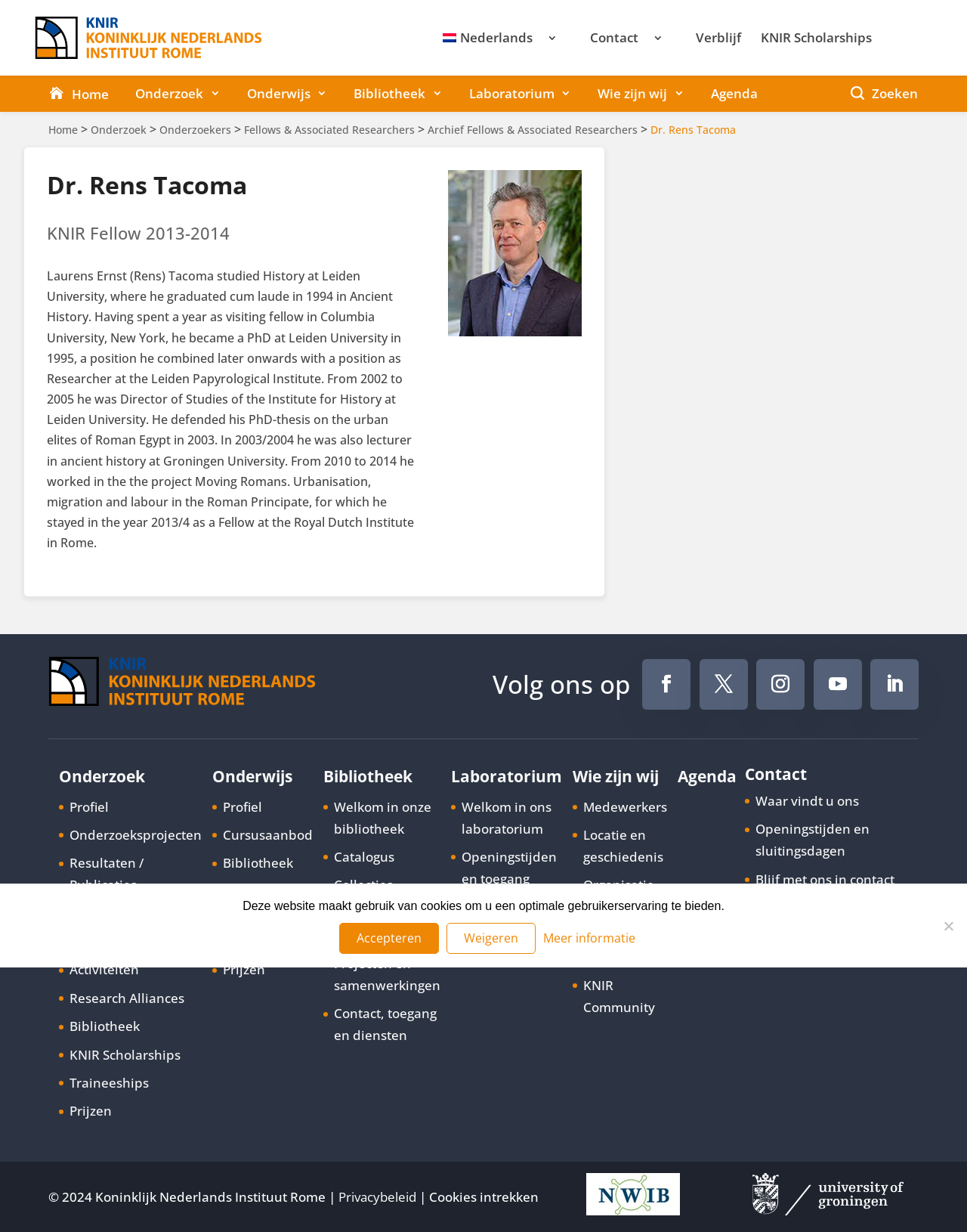Highlight the bounding box coordinates of the element you need to click to perform the following instruction: "View the profile of Dr. Rens Tacoma."

[0.673, 0.099, 0.761, 0.111]